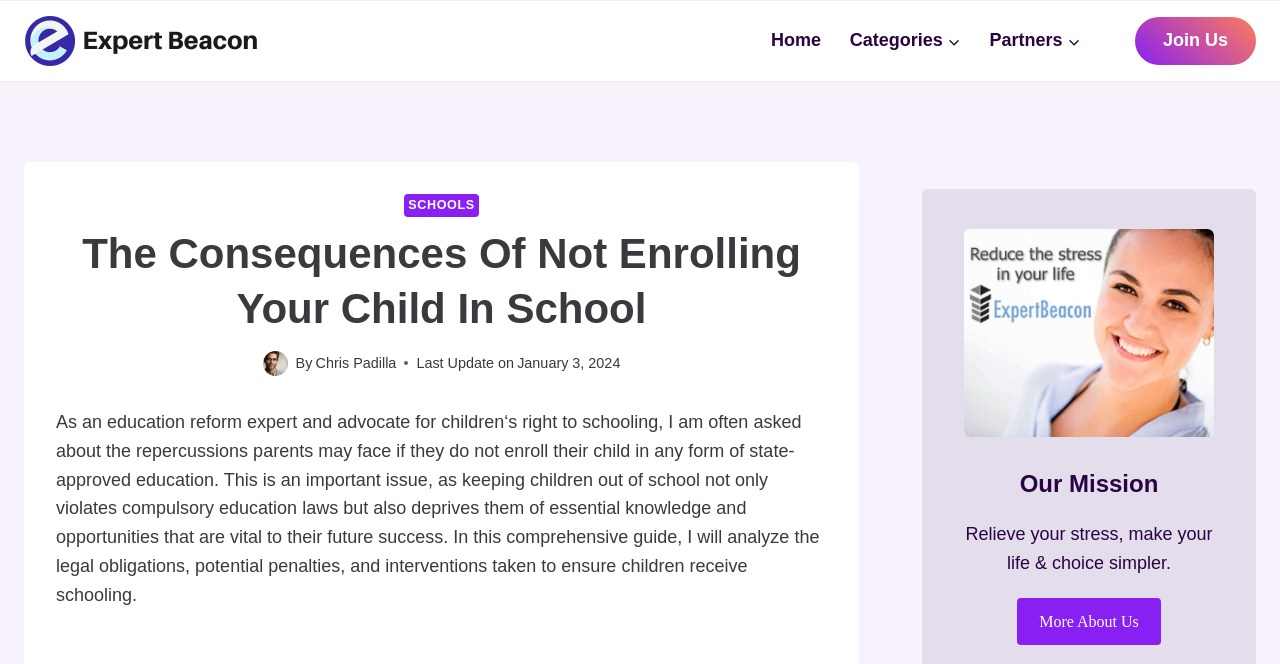What is the date of the last update?
Provide an in-depth and detailed answer to the question.

The date of the last update can be found by looking at the text 'Last Update on January 3, 2024' which is located below the author's name in the main content area of the webpage.